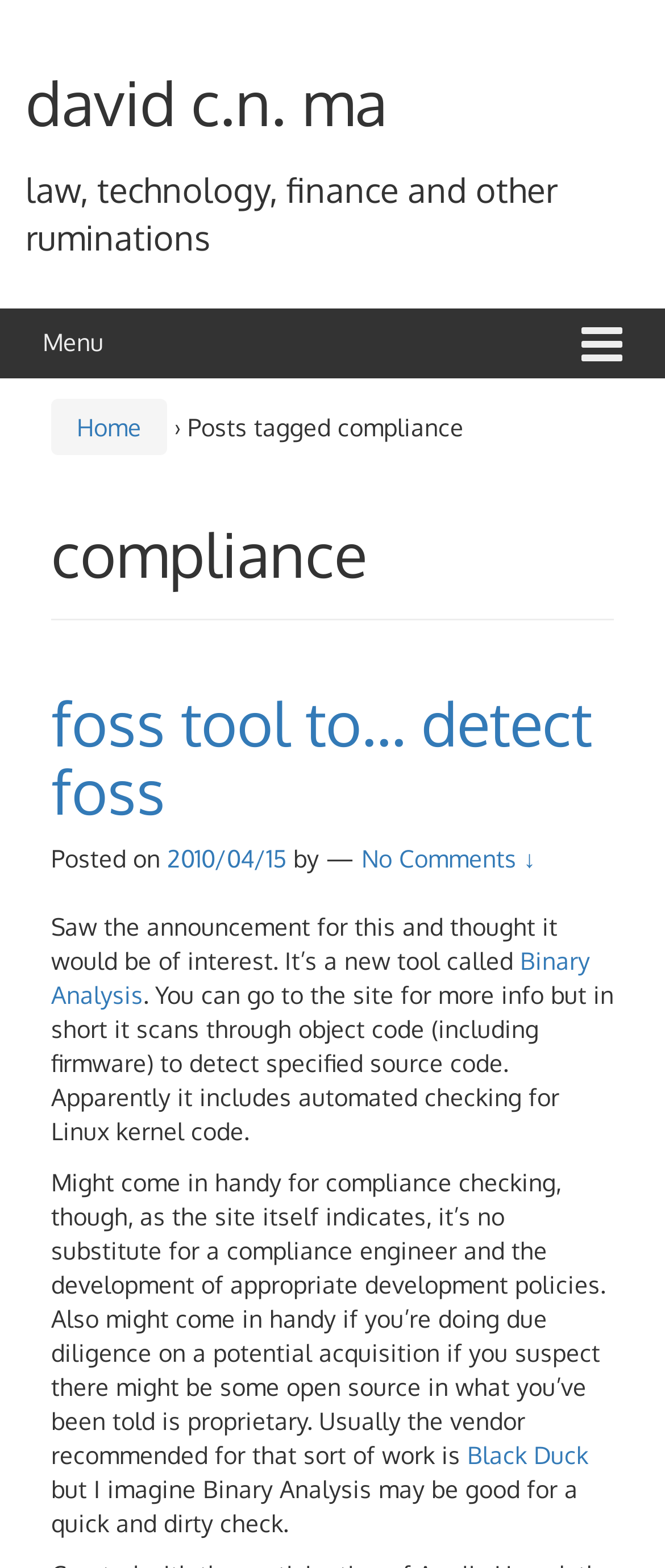What is the name of the author?
Carefully analyze the image and provide a detailed answer to the question.

The name of the author can be found in the link 'david c.n. ma' at the top of the webpage, which suggests that the webpage is a personal blog or website of the author.